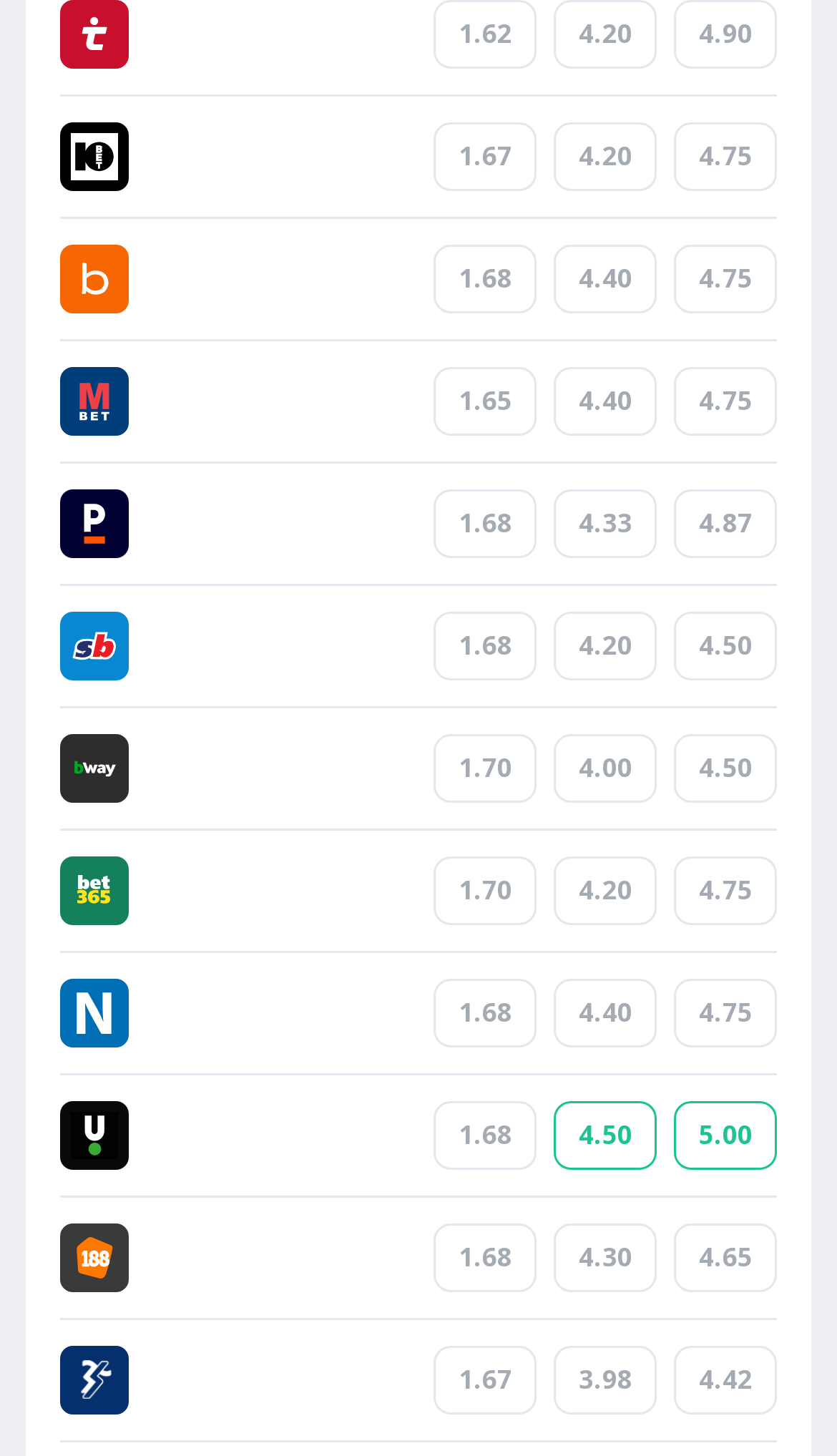Please identify the bounding box coordinates of the clickable region that I should interact with to perform the following instruction: "Click on 1.68 odds". The coordinates should be expressed as four float numbers between 0 and 1, i.e., [left, top, right, bottom].

[0.518, 0.168, 0.641, 0.215]